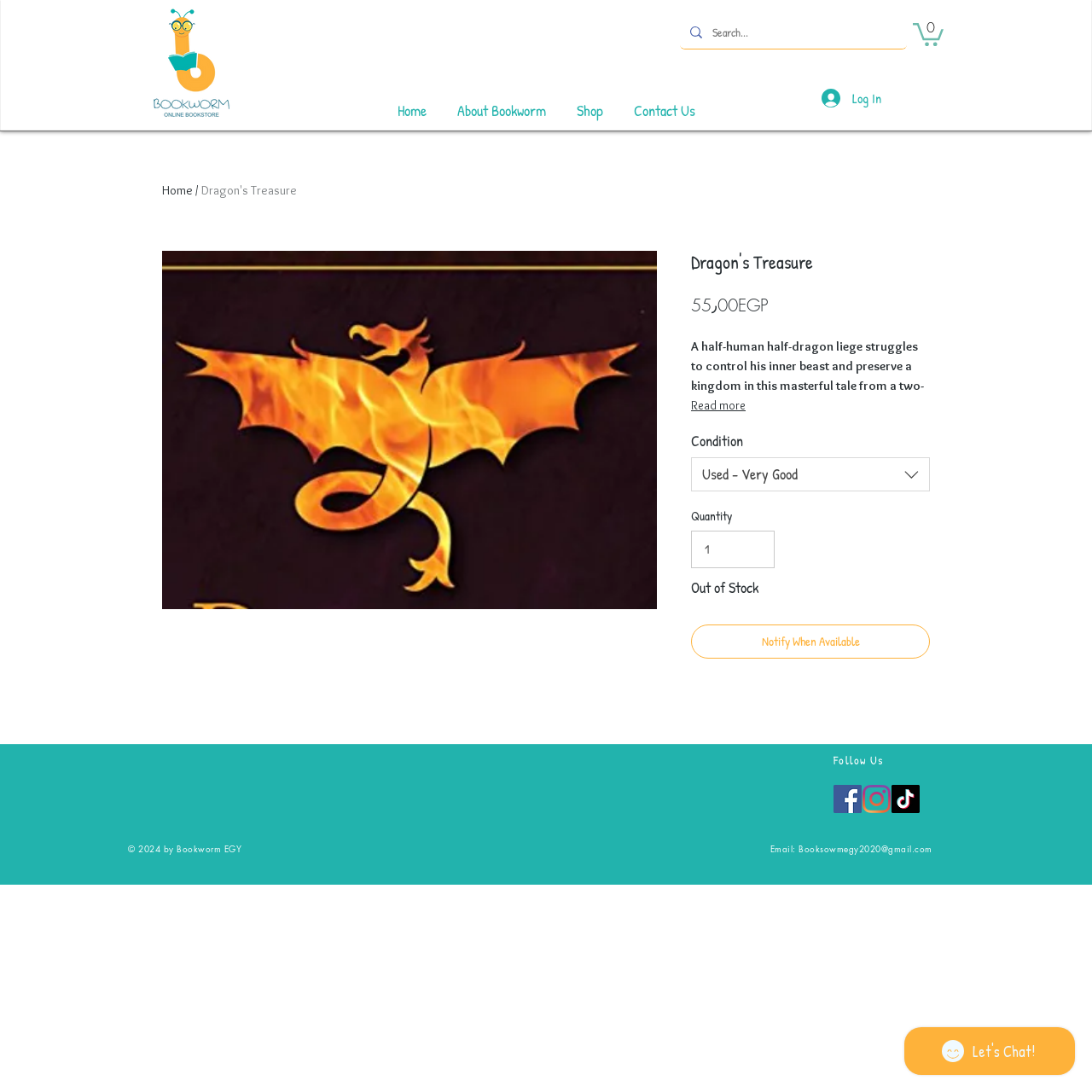Please specify the bounding box coordinates of the area that should be clicked to accomplish the following instruction: "Search for a book". The coordinates should consist of four float numbers between 0 and 1, i.e., [left, top, right, bottom].

[0.623, 0.014, 0.83, 0.045]